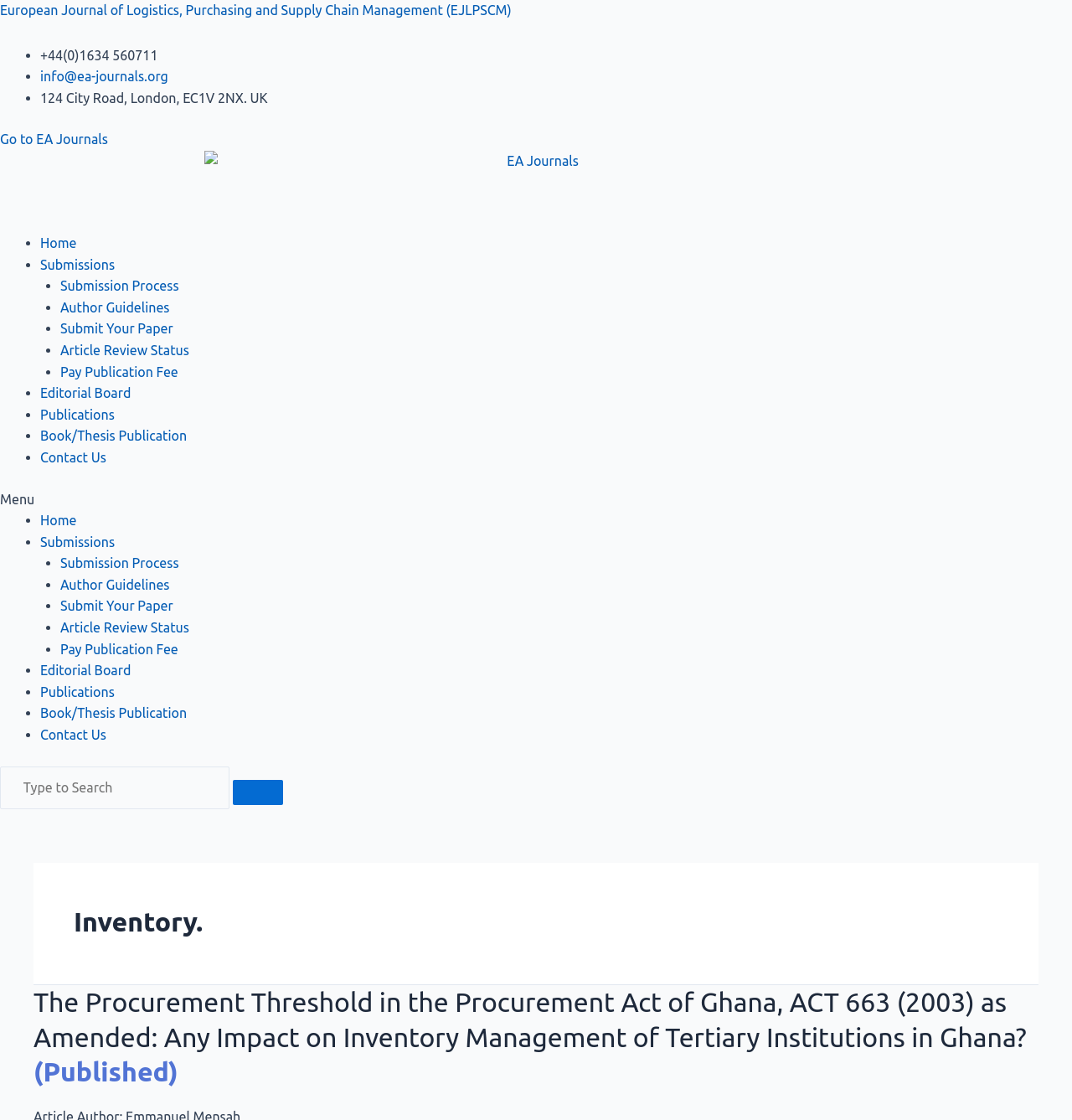Find the bounding box coordinates of the element I should click to carry out the following instruction: "Submit Your Paper".

[0.056, 0.287, 0.161, 0.3]